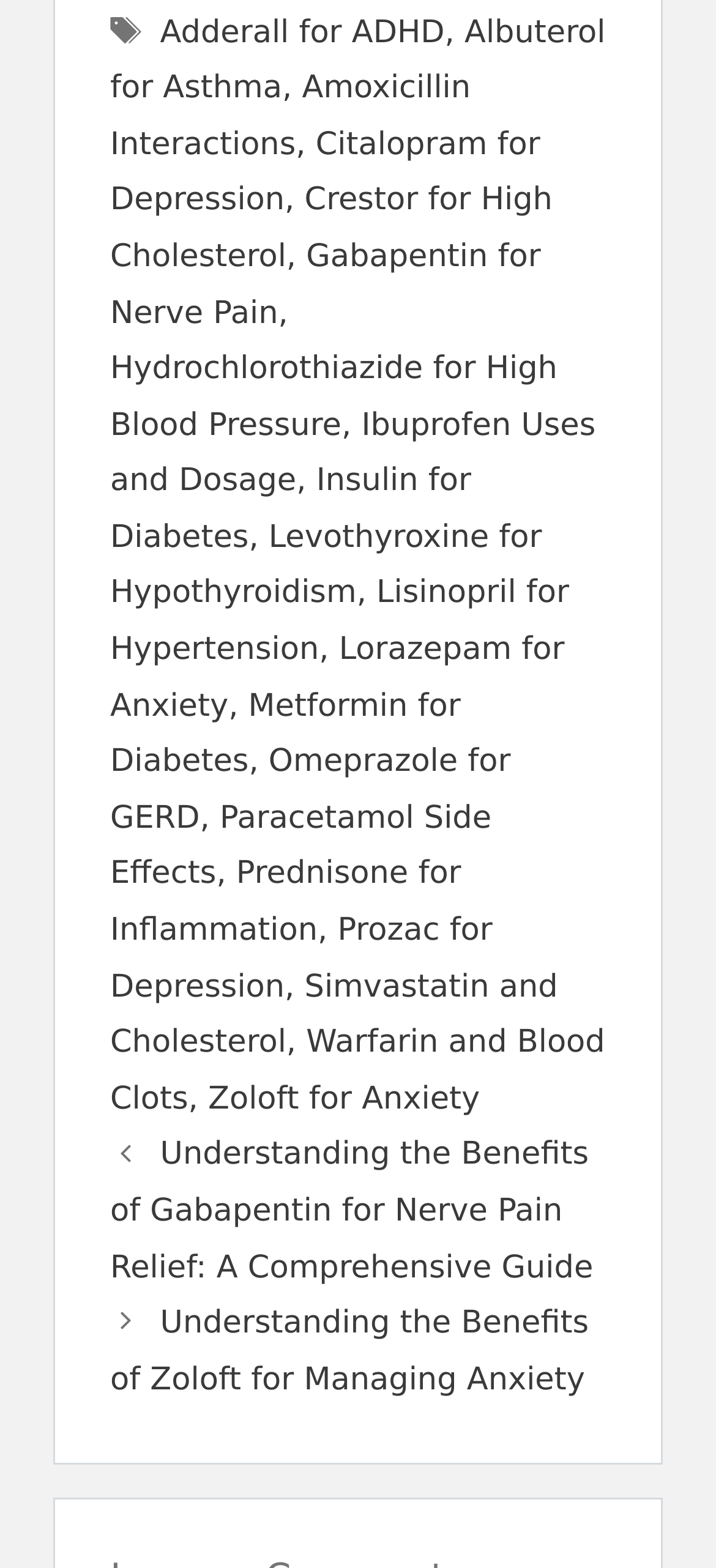Please provide a one-word or short phrase answer to the question:
What is the topic of the first link on the webpage?

Adderall for ADHD